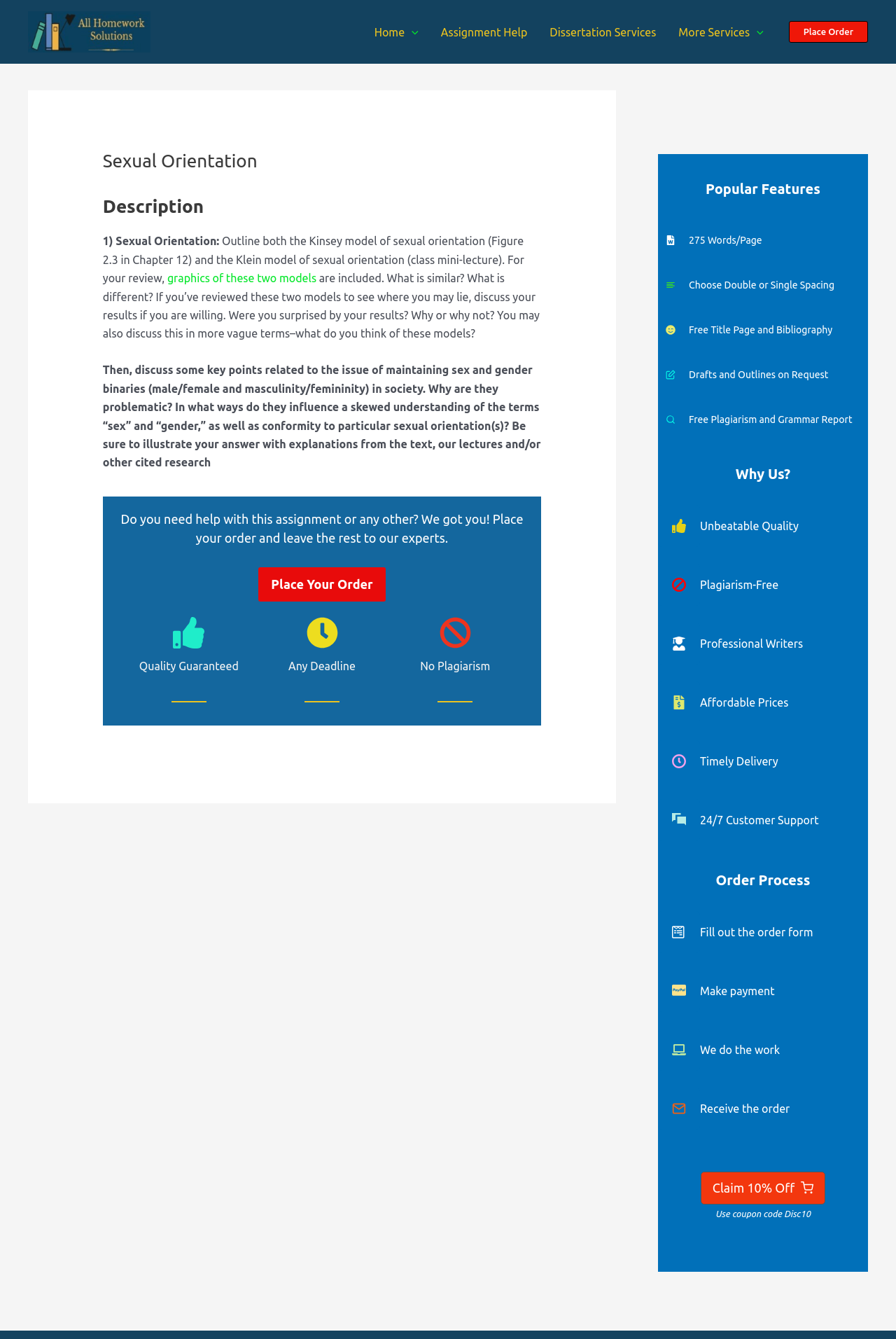Please predict the bounding box coordinates (top-left x, top-left y, bottom-right x, bottom-right y) for the UI element in the screenshot that fits the description: Plagiarism-Free

[0.734, 0.421, 0.969, 0.452]